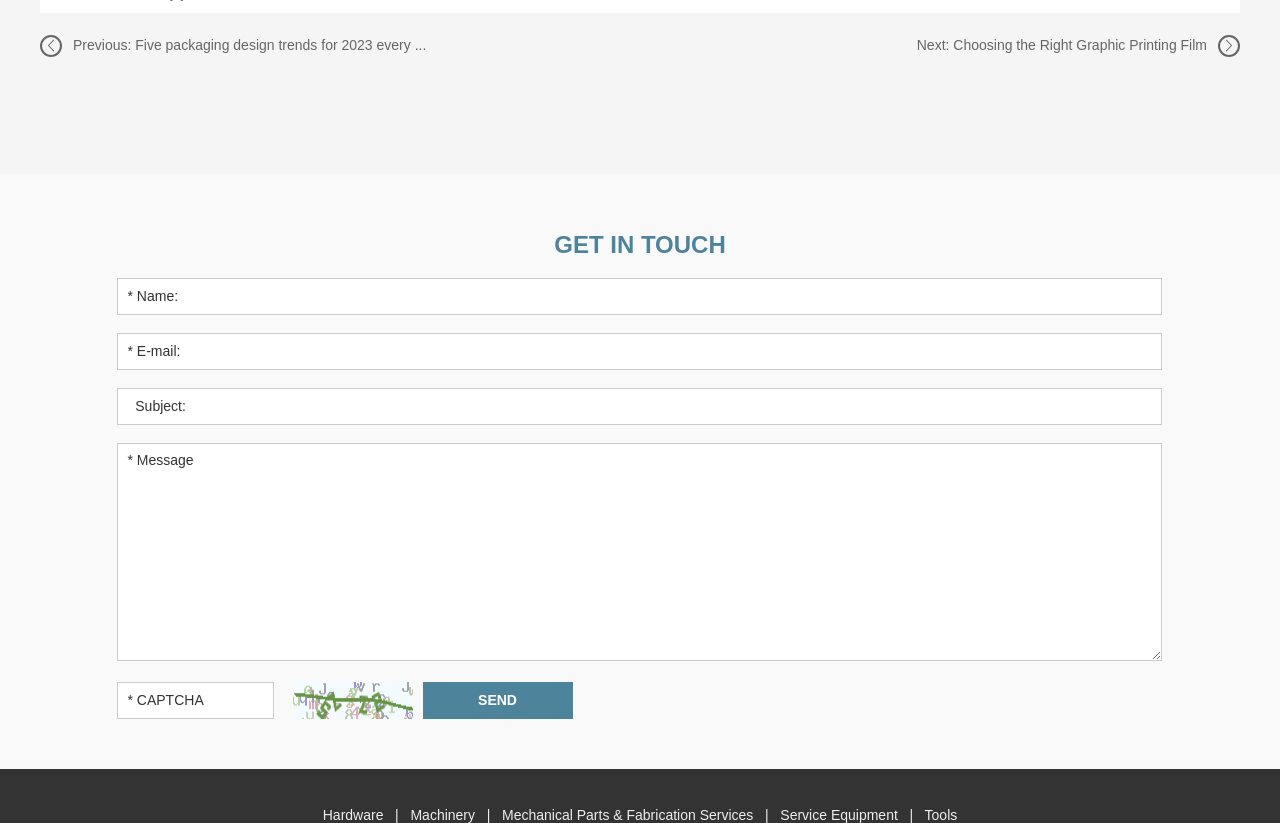What is the function of the 'SEND' button?
Answer the question with a detailed and thorough explanation.

The 'SEND' button is located below the form fields, and its purpose is to submit the form data to the server, allowing users to send their messages or inquiries to the website owner or administrator.